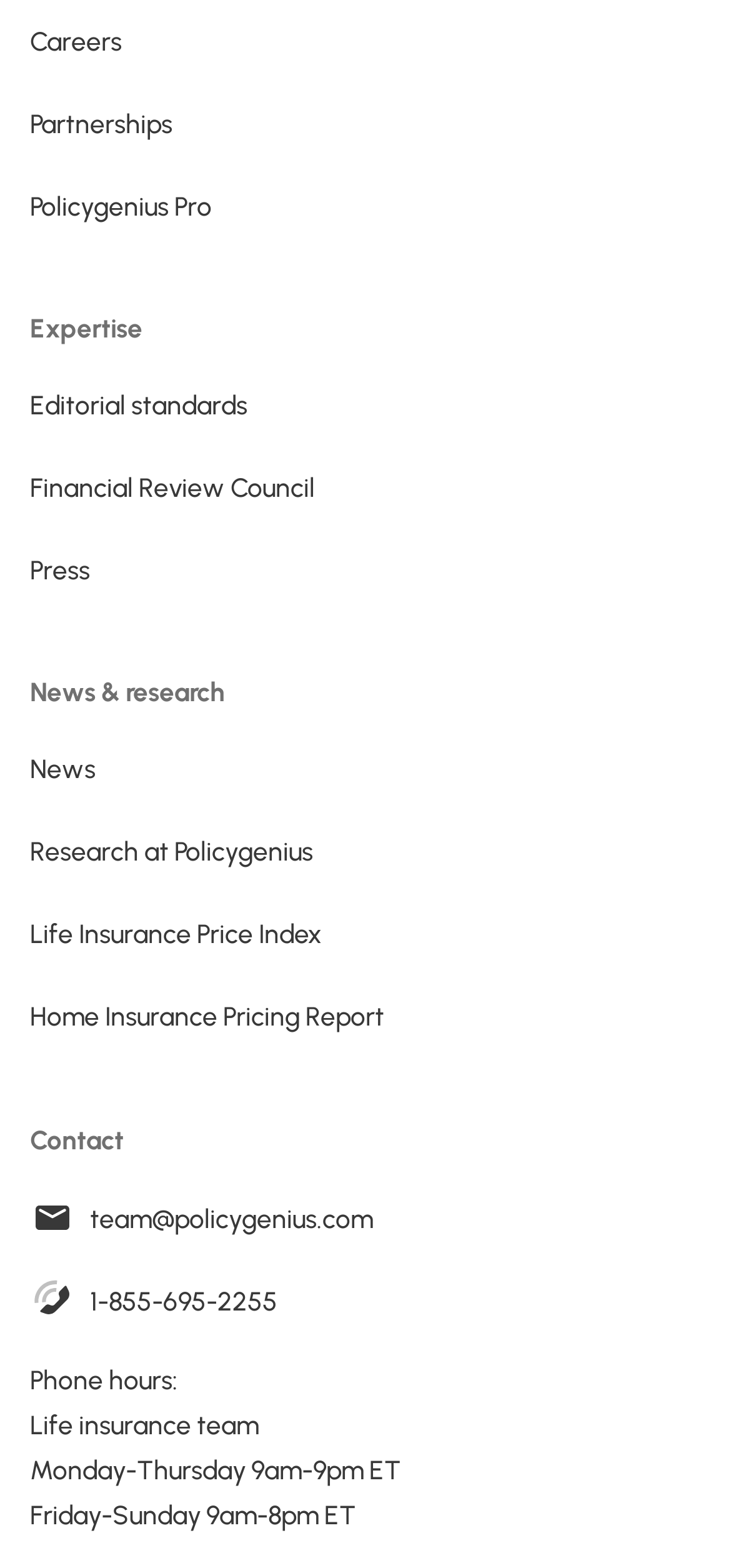Identify the bounding box coordinates for the UI element described as: "Financial Review Council".

[0.041, 0.626, 0.959, 0.659]